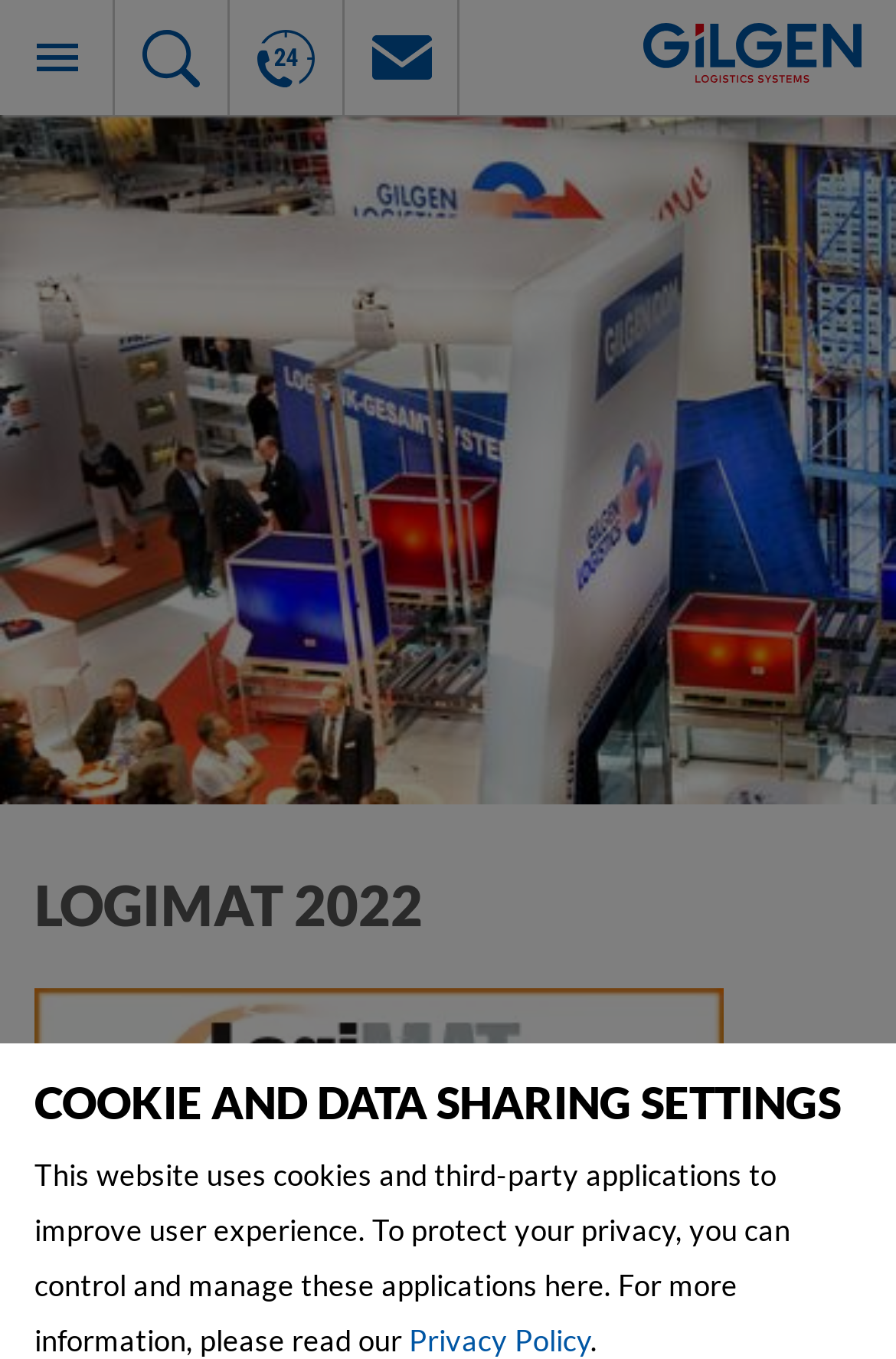Provide the bounding box coordinates of the HTML element this sentence describes: "alt="Linkedin" title="Linkedin"". The bounding box coordinates consist of four float numbers between 0 and 1, i.e., [left, top, right, bottom].

[0.038, 0.244, 0.167, 0.303]